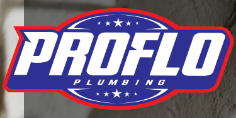Answer the following query concisely with a single word or phrase:
What service does ProFlo Plumbing provide?

plumbing